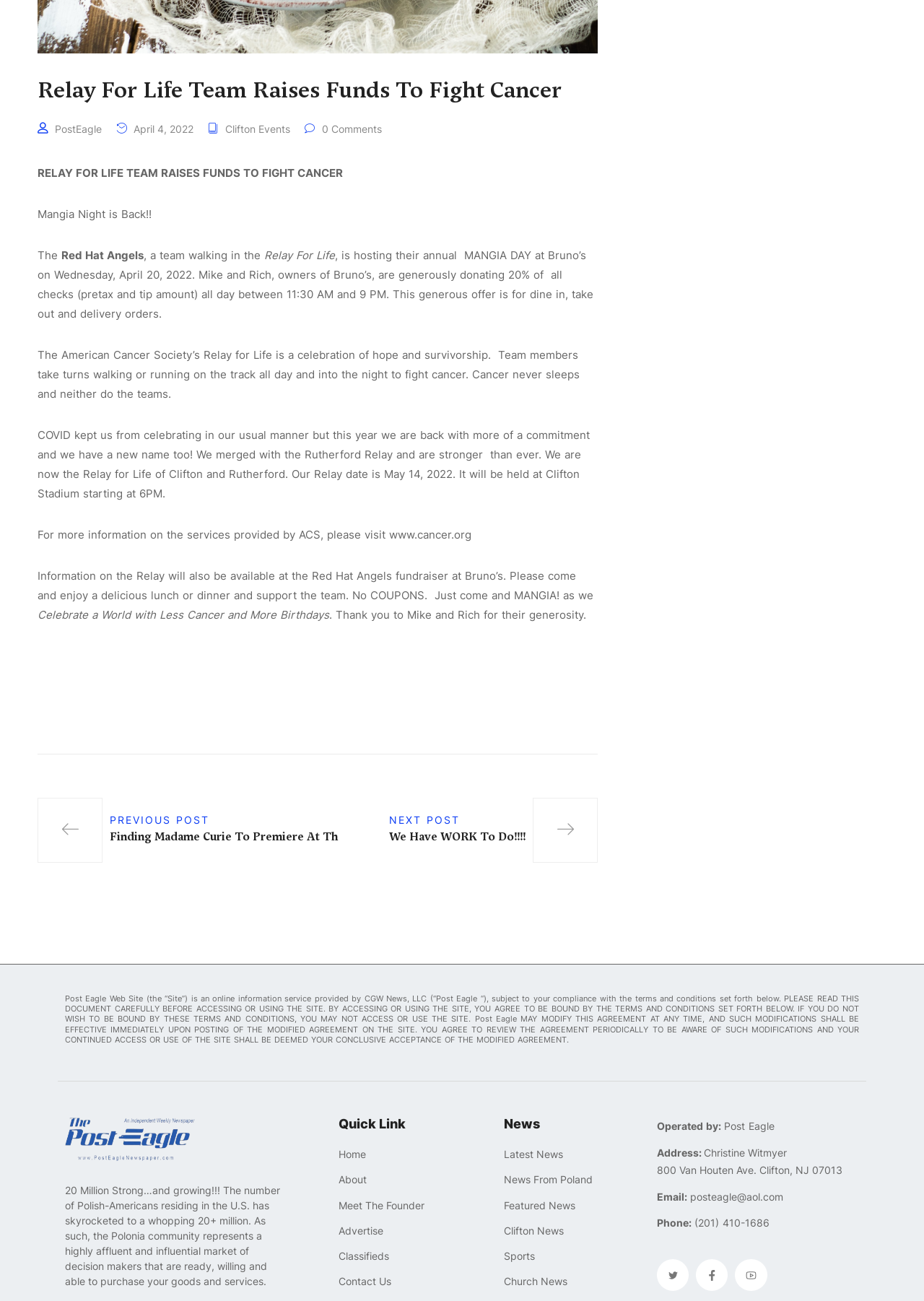Bounding box coordinates are specified in the format (top-left x, top-left y, bottom-right x, bottom-right y). All values are floating point numbers bounded between 0 and 1. Please provide the bounding box coordinate of the region this sentence describes: News From Poland

[0.545, 0.9, 0.695, 0.914]